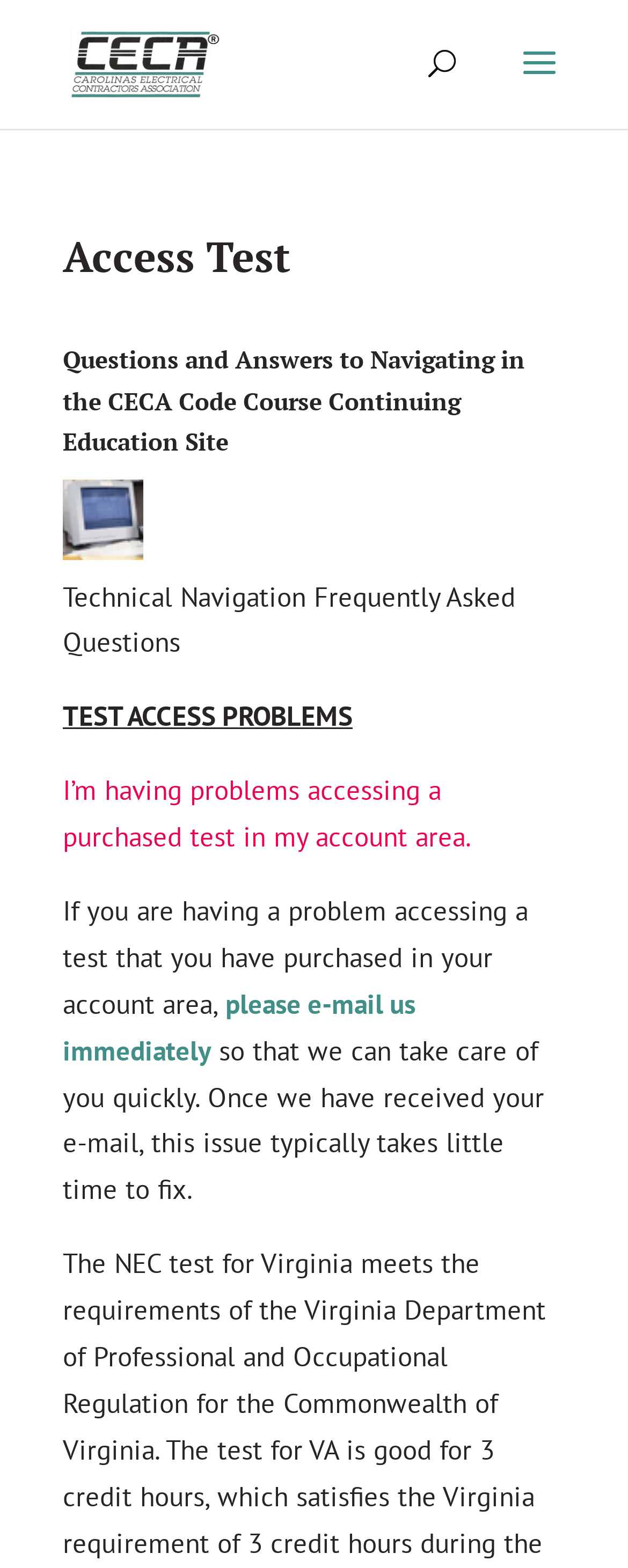What is the purpose of the search bar?
Please describe in detail the information shown in the image to answer the question.

The search bar is located at the top of the webpage, and its presence suggests that users can search the site for specific content or tests.